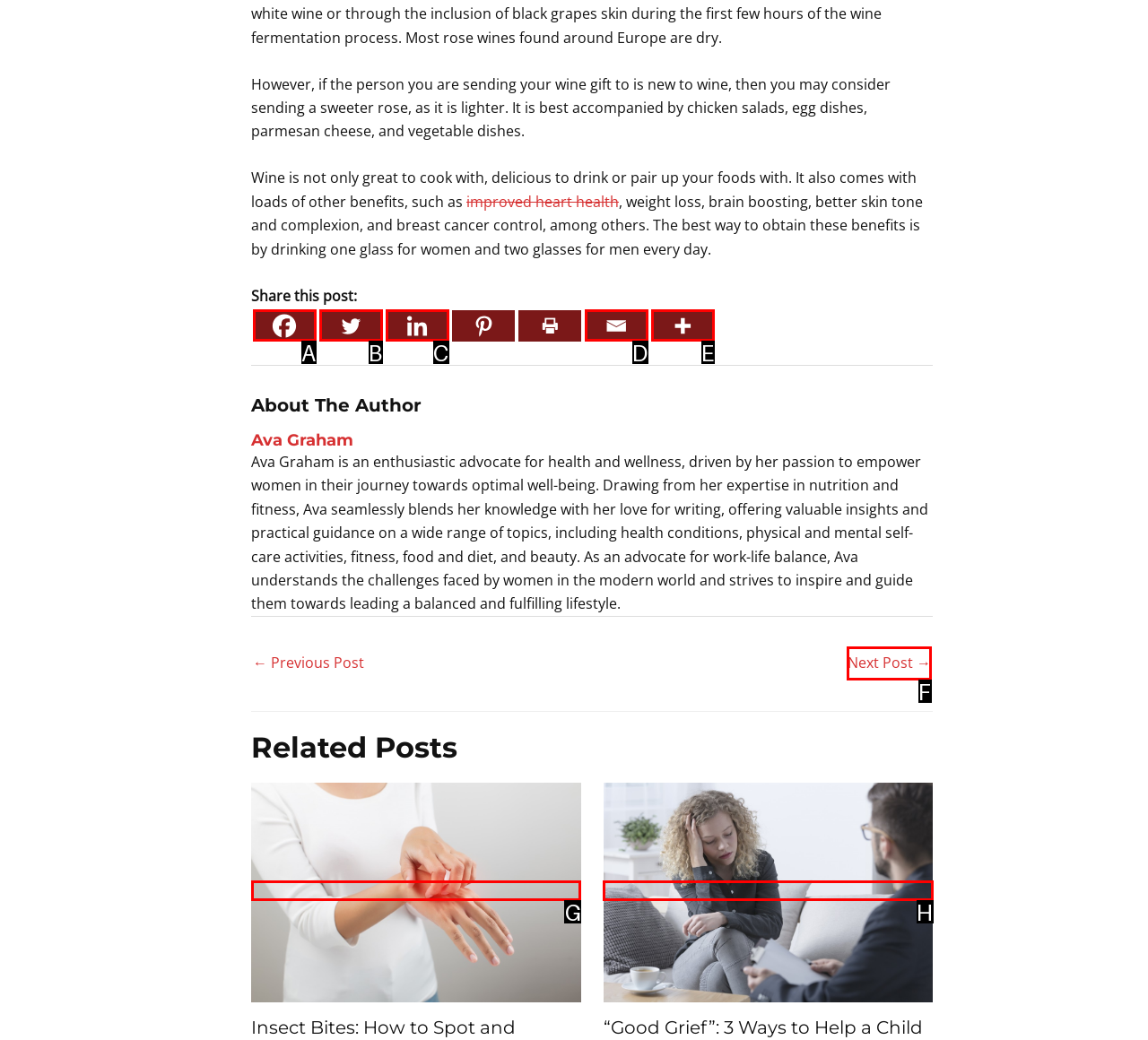Determine which HTML element I should select to execute the task: Go to the next post
Reply with the corresponding option's letter from the given choices directly.

F